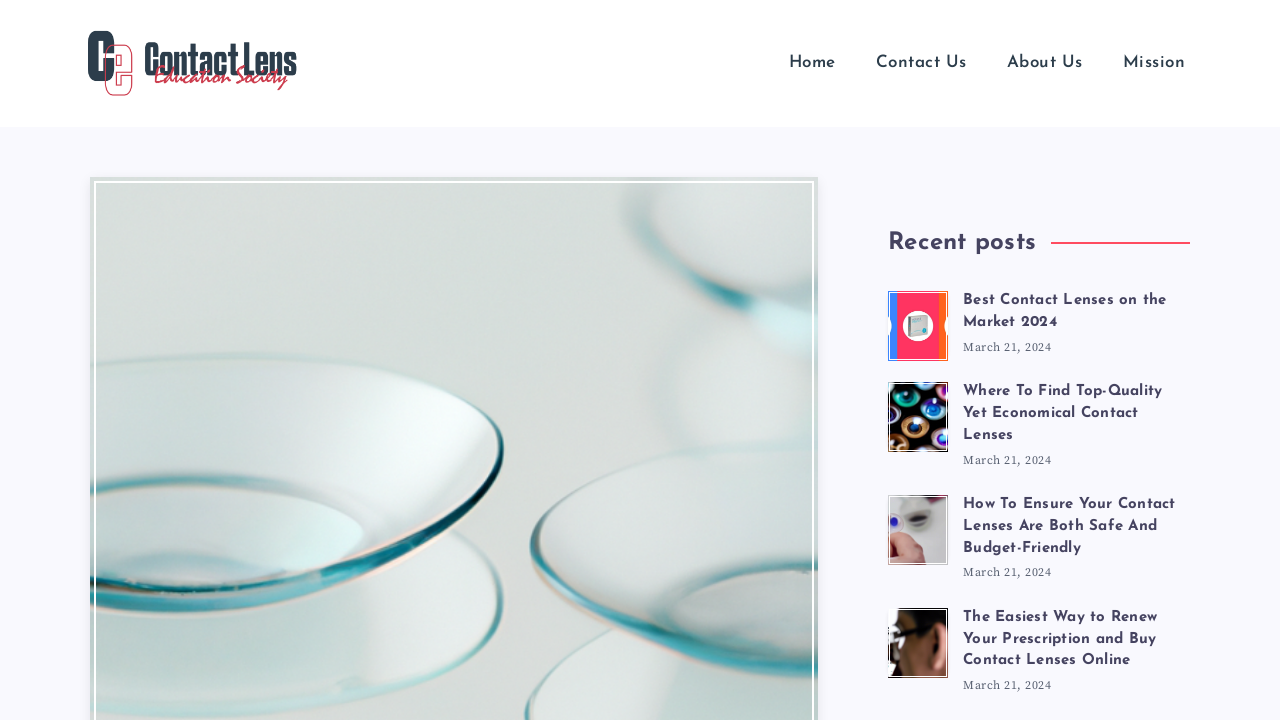Identify the bounding box coordinates of the section that should be clicked to achieve the task described: "Read the article 'Best Contact Lenses on the Market 2024'".

[0.694, 0.403, 0.93, 0.502]